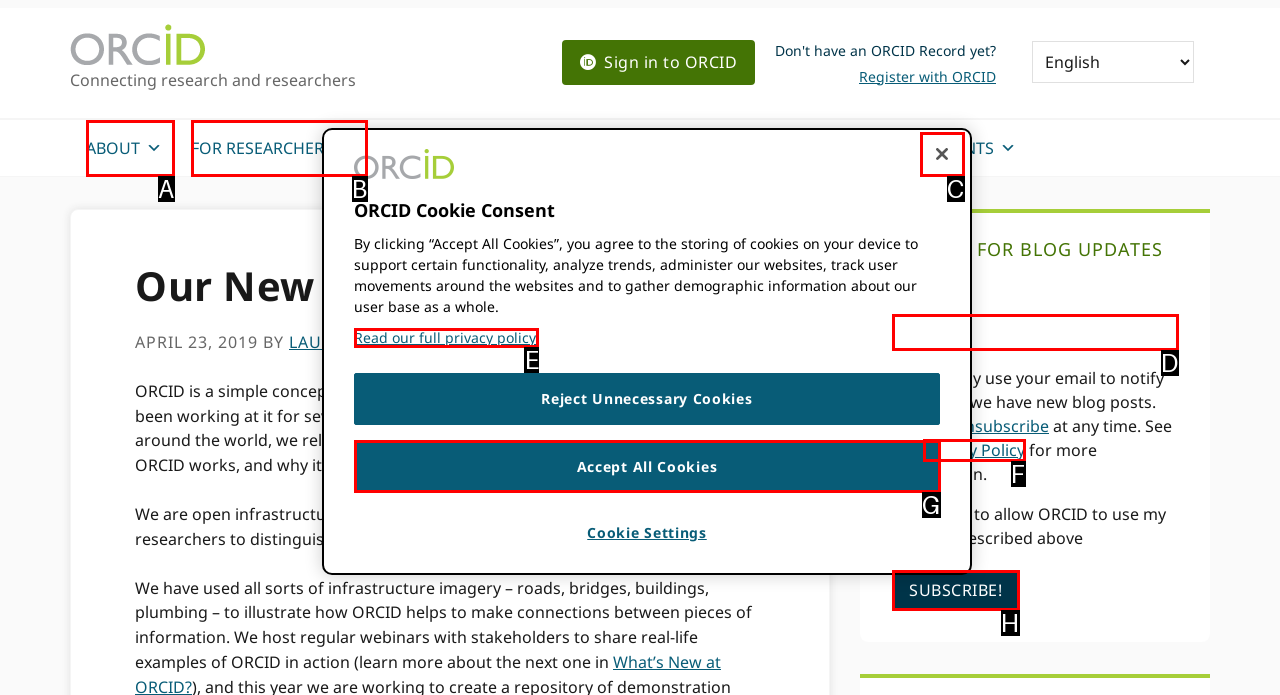Tell me the letter of the UI element to click in order to accomplish the following task: Read our full privacy policy
Answer with the letter of the chosen option from the given choices directly.

E